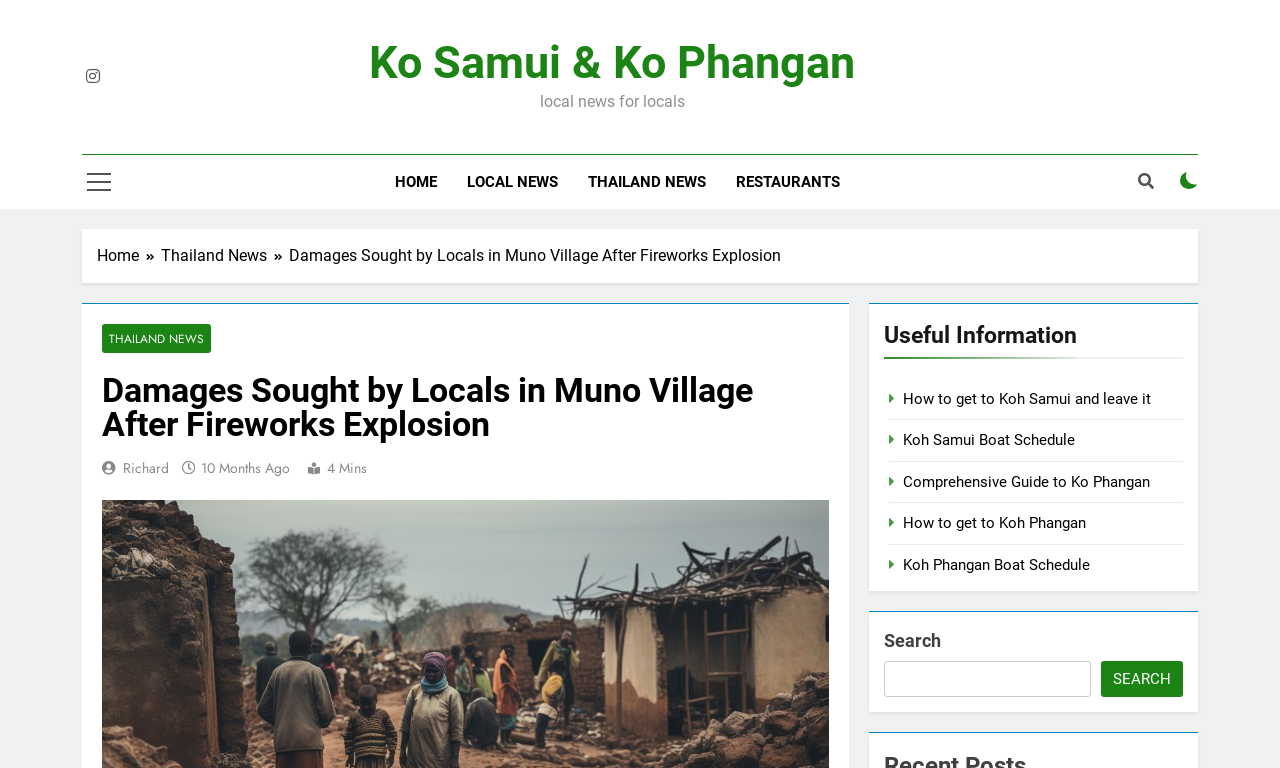How many words are in the title of the webpage?
Deliver a detailed and extensive answer to the question.

I counted the words in the title of the webpage, which is 'Damages Sought by Locals in Muno Village After Fireworks Explosion'. There are 10 words in the title.